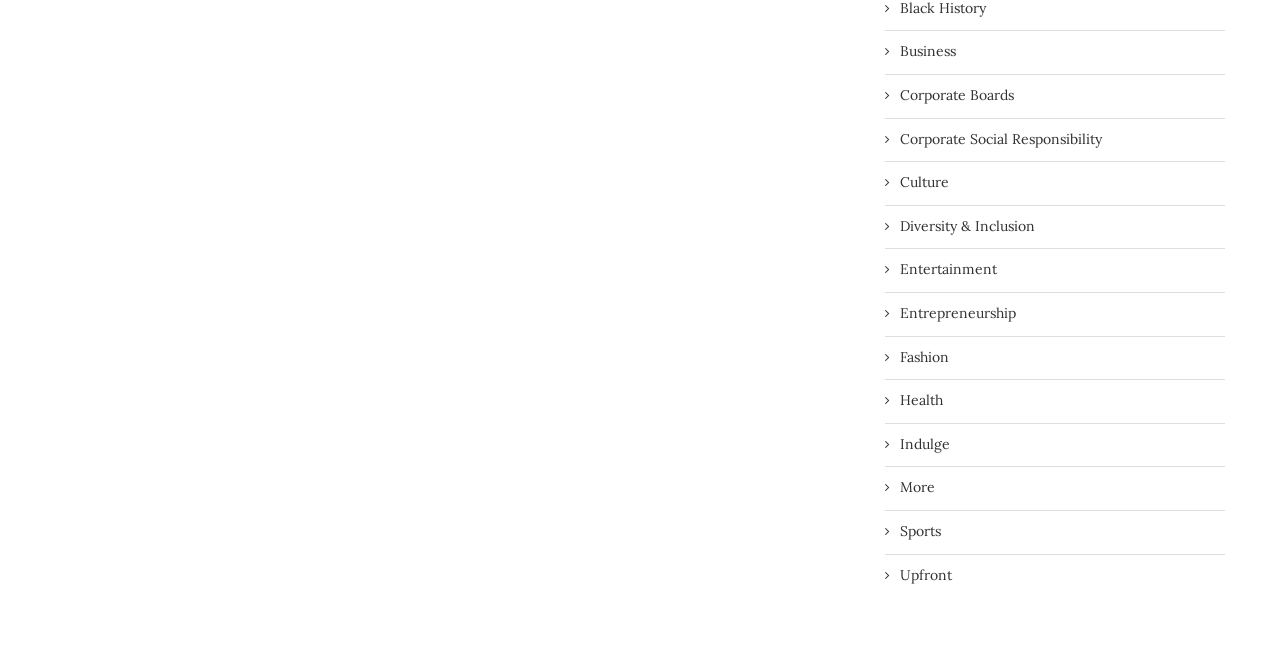Please give the bounding box coordinates of the area that should be clicked to fulfill the following instruction: "Click on Business". The coordinates should be in the format of four float numbers from 0 to 1, i.e., [left, top, right, bottom].

[0.691, 0.065, 0.955, 0.095]